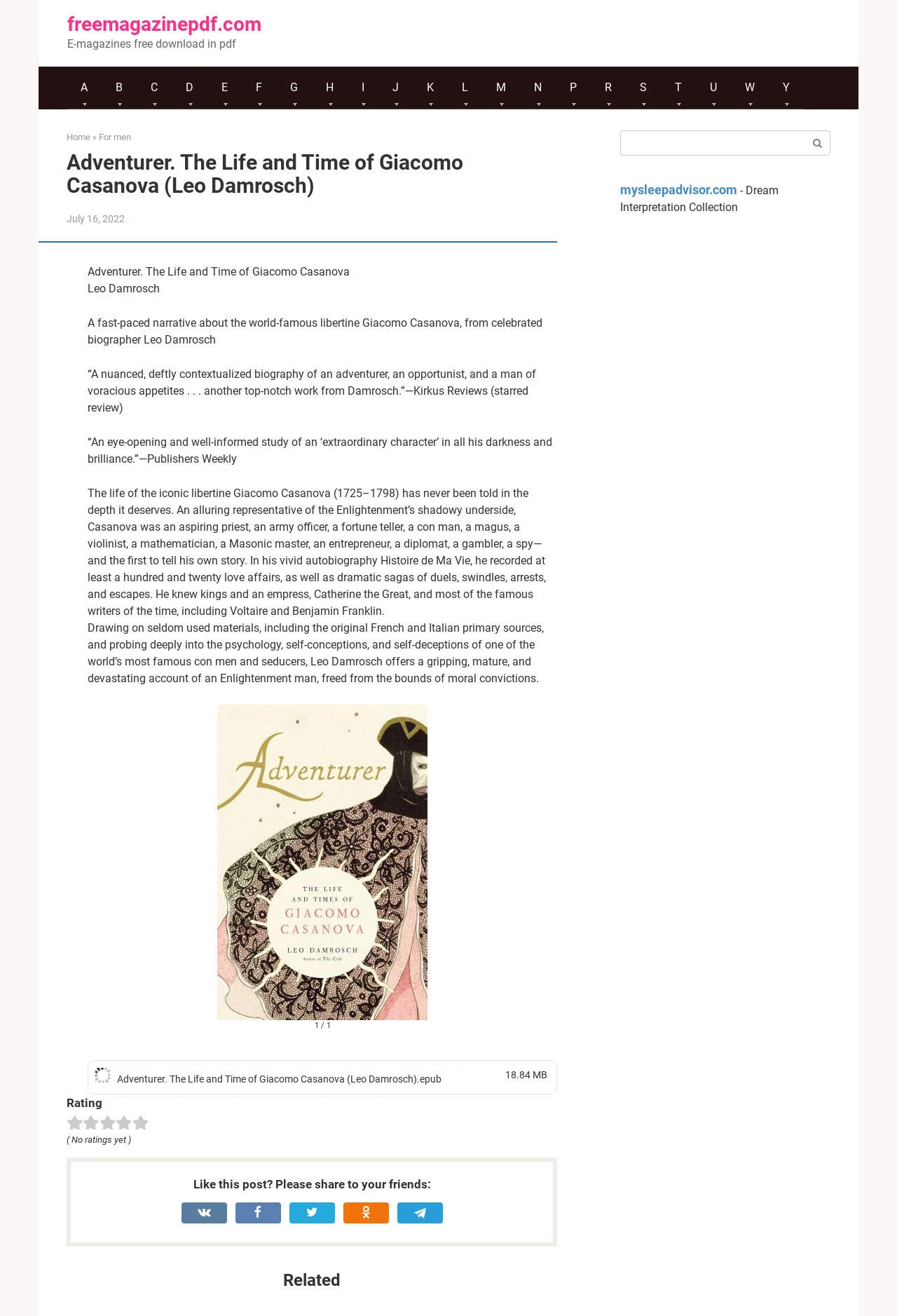Can you give a comprehensive explanation to the question given the content of the image?
What is the topic of the book?

The question asks for the topic of the book, which can be inferred from the article section. The text mentions Giacomo Casanova as the main subject of the book, so the answer is 'Giacomo Casanova'.